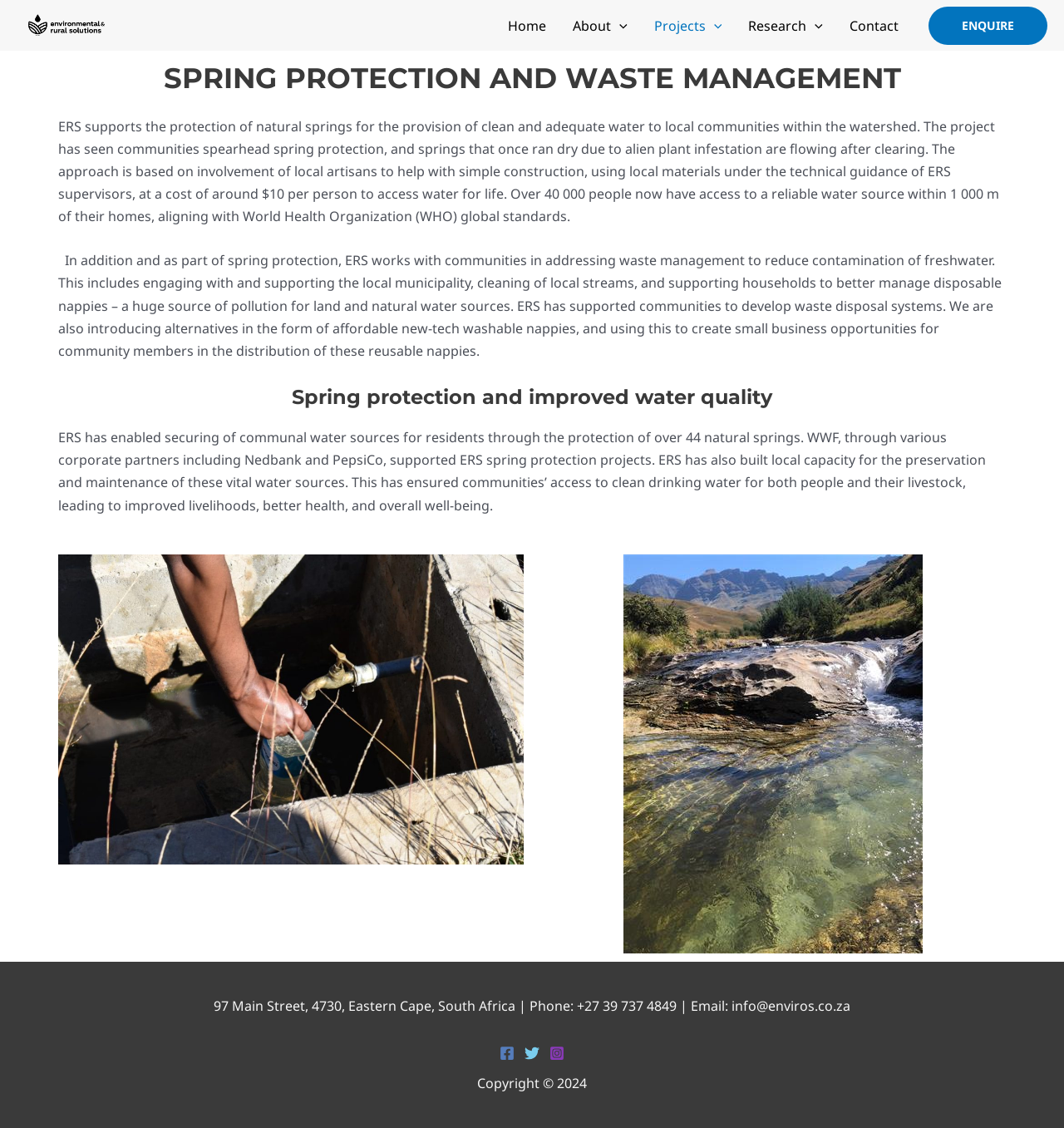Please predict the bounding box coordinates of the element's region where a click is necessary to complete the following instruction: "Click on the 'ENQUIRE' link". The coordinates should be represented by four float numbers between 0 and 1, i.e., [left, top, right, bottom].

[0.873, 0.006, 0.984, 0.039]